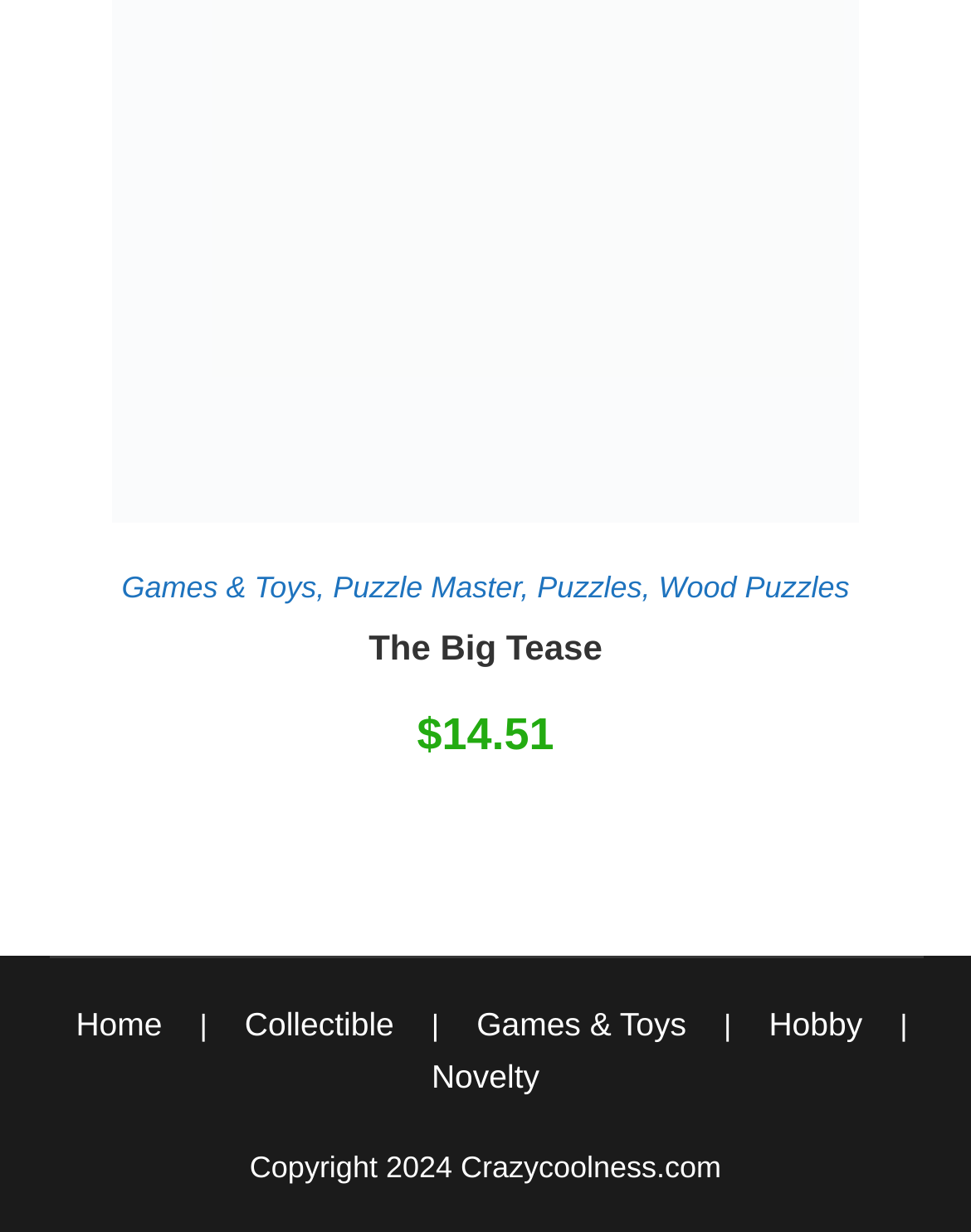Where is the 'Home' link located?
Carefully examine the image and provide a detailed answer to the question.

The 'Home' link is located at the top left part of the webpage, with a bounding box coordinate of [0.052, 0.816, 0.193, 0.846]. This can be determined by comparing the y1 and y2 coordinates of the 'Home' link with other elements on the webpage.